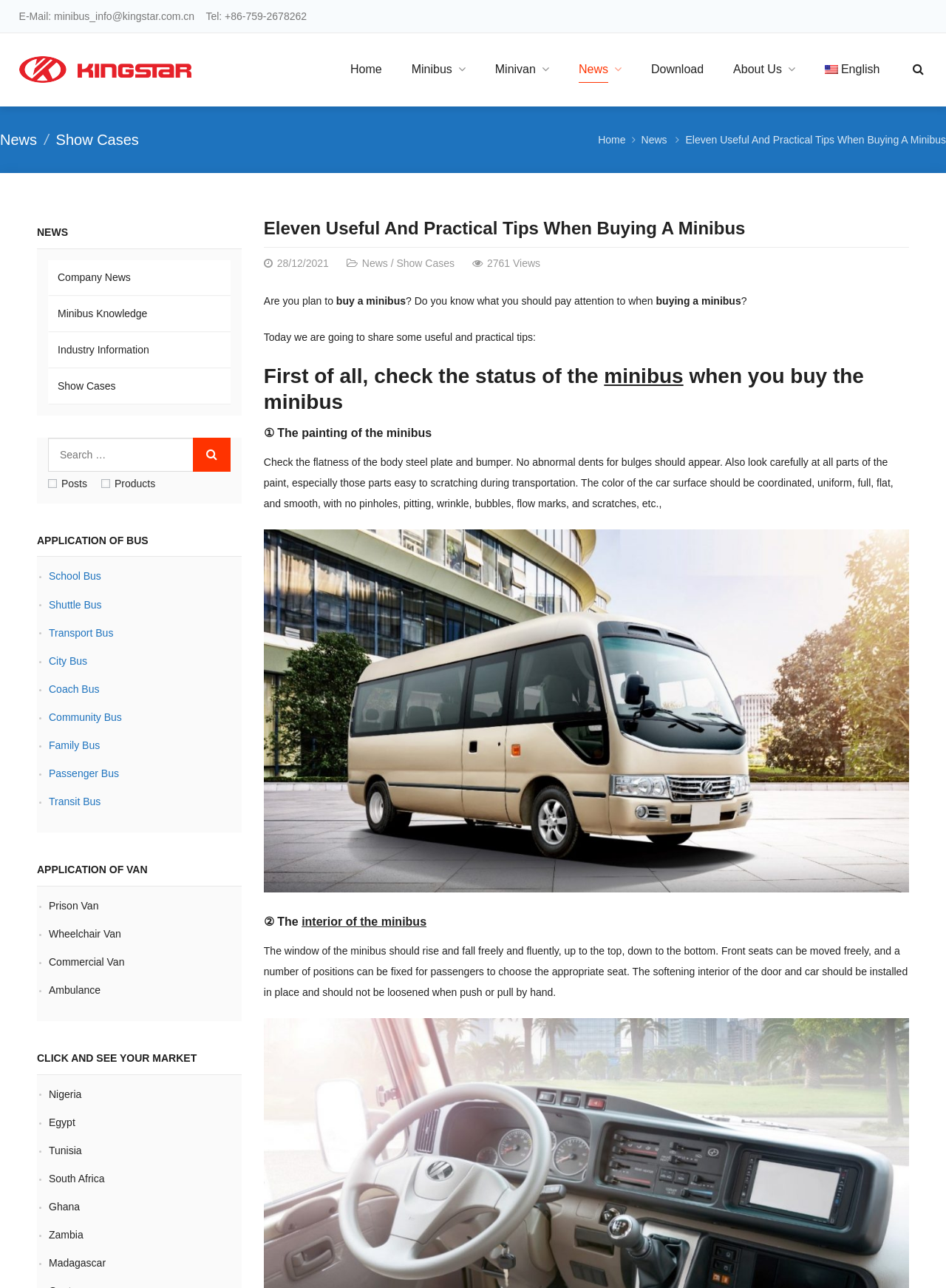Give a short answer using one word or phrase for the question:
What is the contact email of the minibus company?

minibus_info@kingstar.com.cn